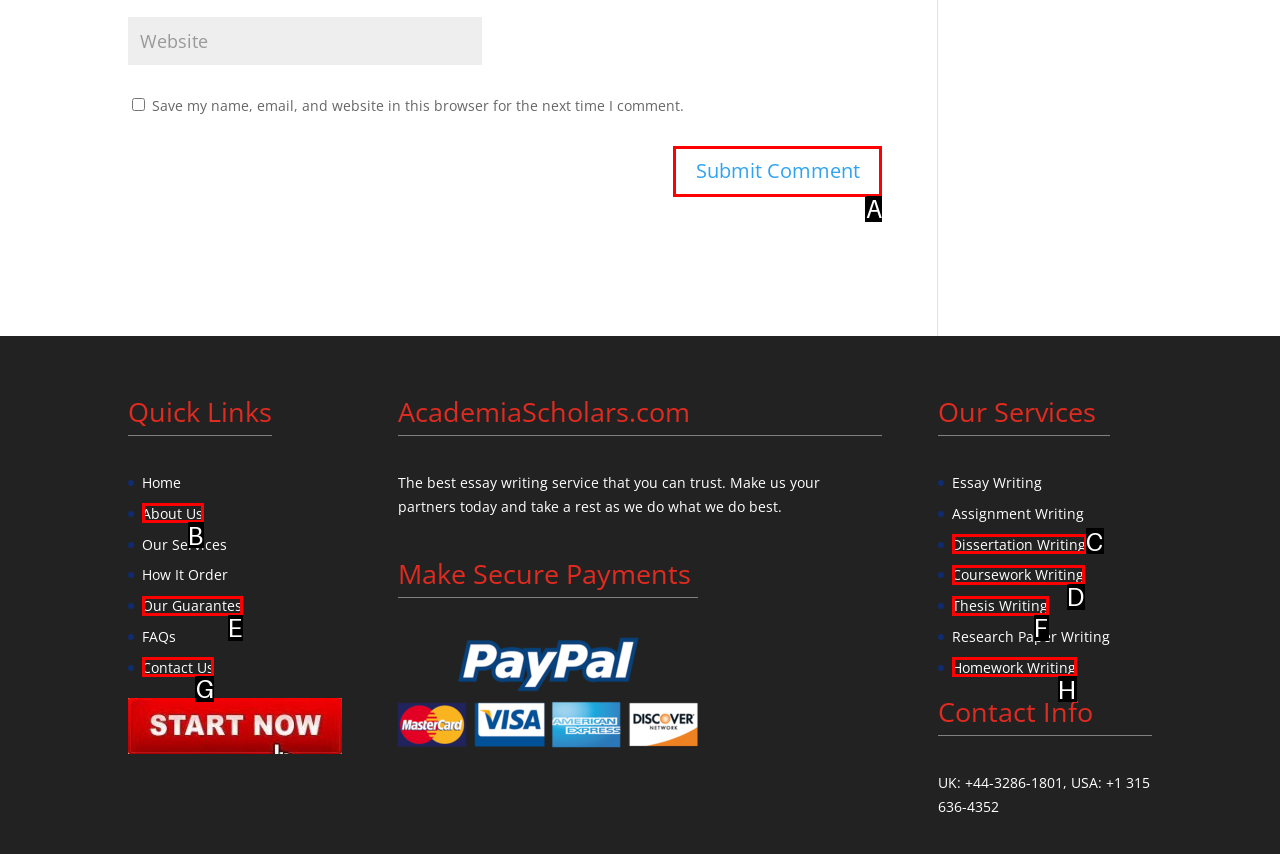Select the HTML element to finish the task: Visit the Peanut Leadership Academy Class XIII hosts first session page Reply with the letter of the correct option.

None